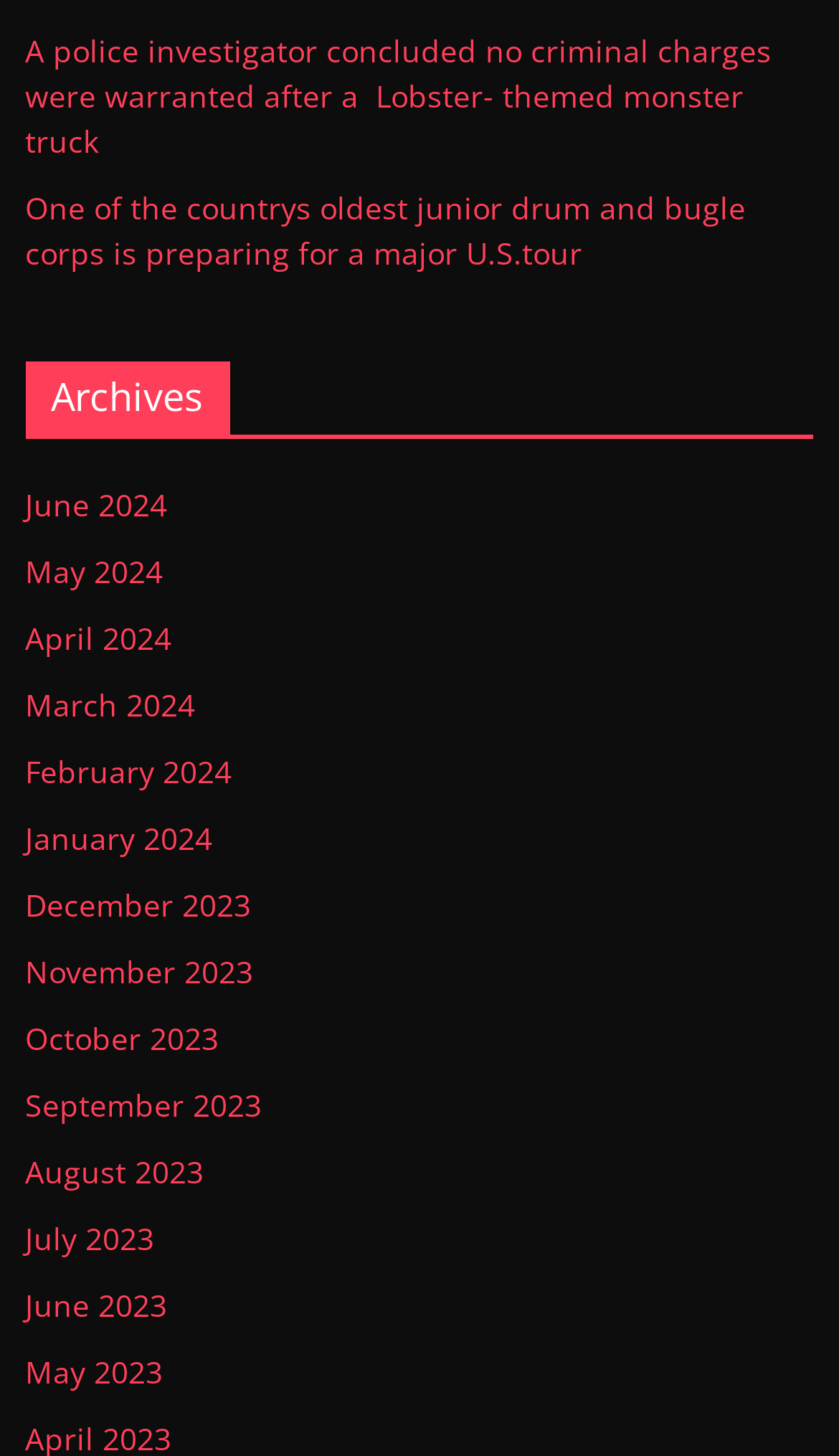Please answer the following question using a single word or phrase: 
What is the oldest junior drum and bugle corps preparing for?

A major U.S. tour